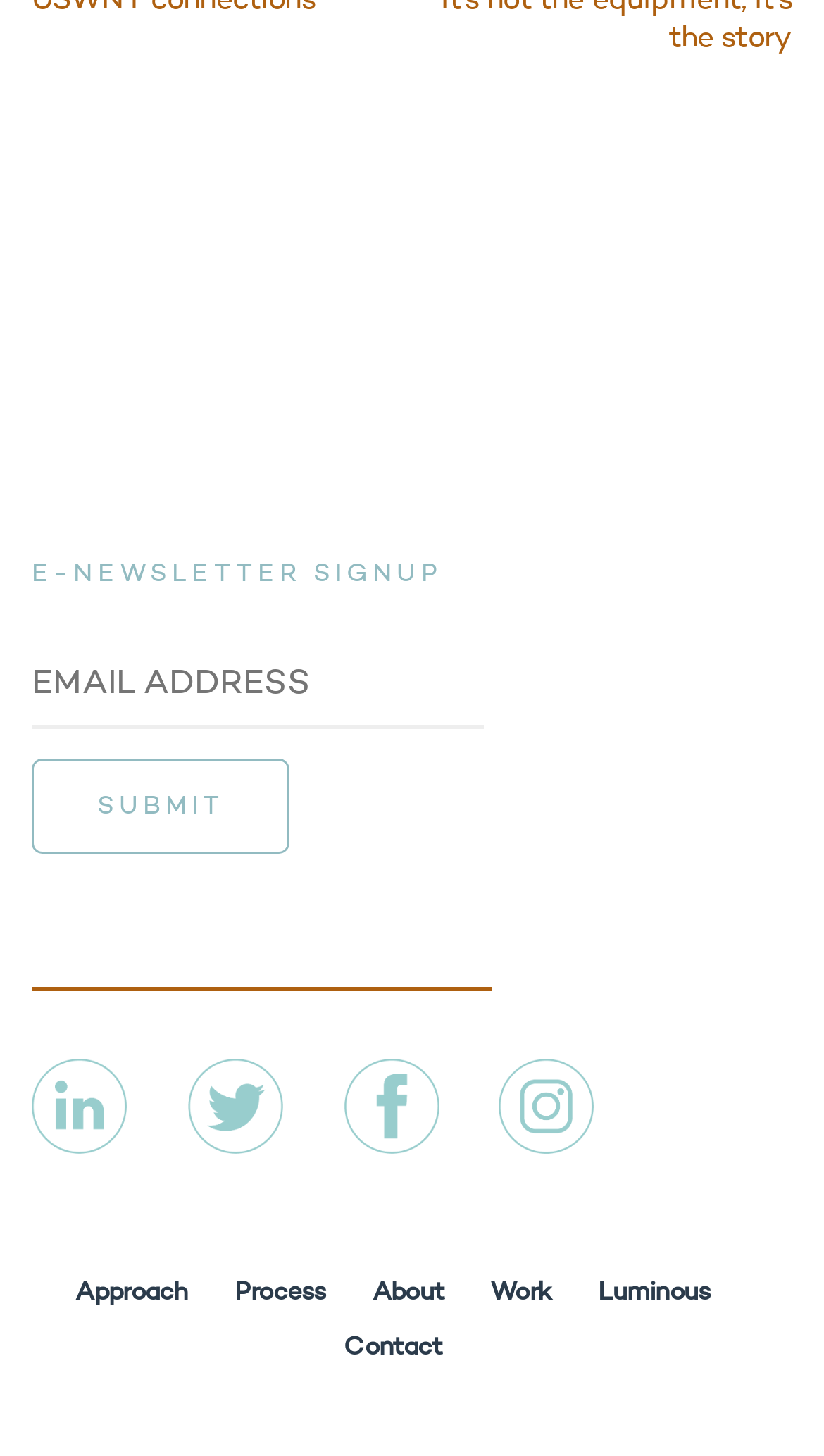From the webpage screenshot, predict the bounding box coordinates (top-left x, top-left y, bottom-right x, bottom-right y) for the UI element described here: name="EMAIL" placeholder="EMAIL ADDRESS"

[0.038, 0.443, 0.587, 0.501]